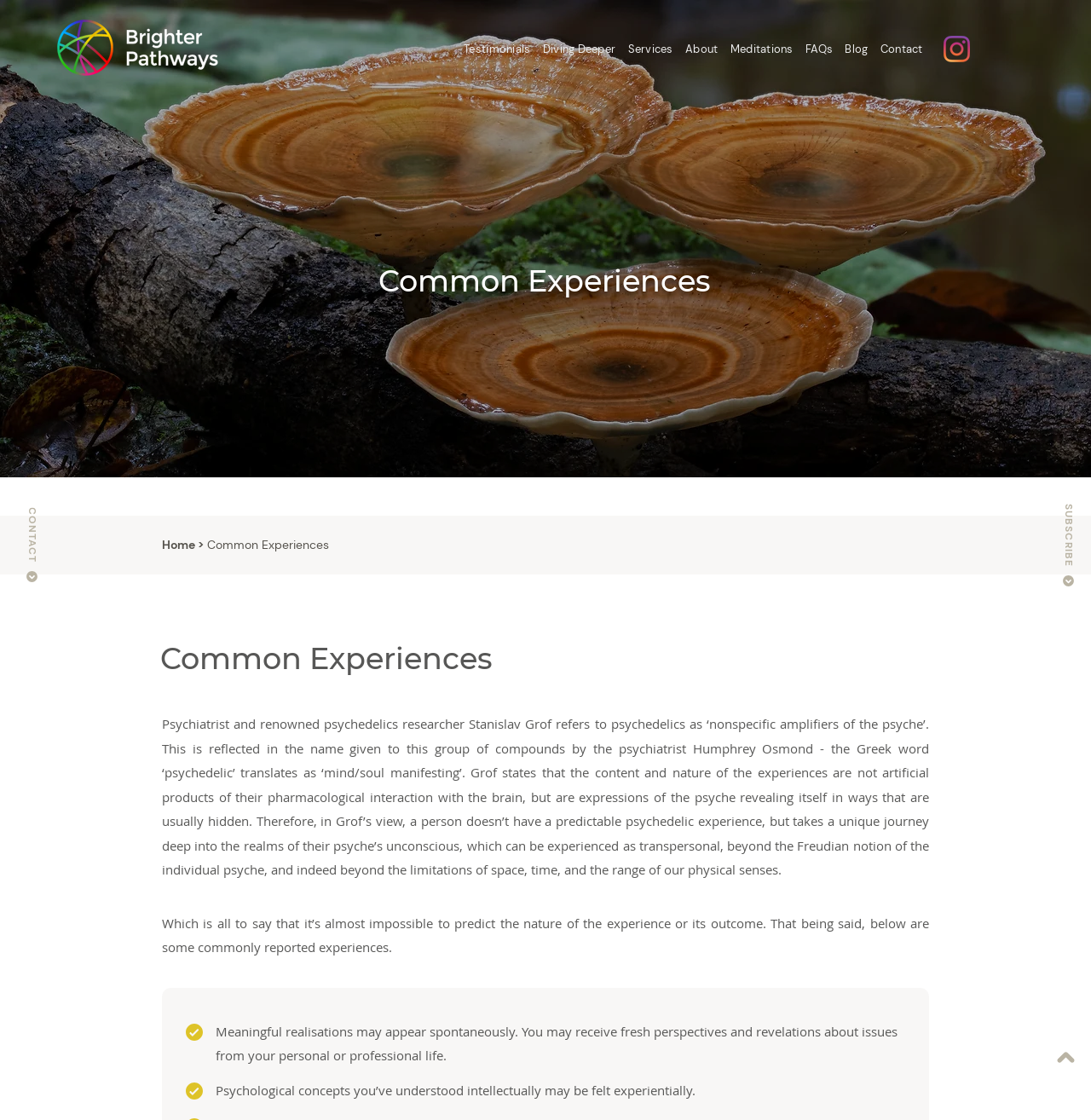Specify the bounding box coordinates of the area that needs to be clicked to achieve the following instruction: "Click the 'Diving Deeper' button".

[0.495, 0.03, 0.567, 0.058]